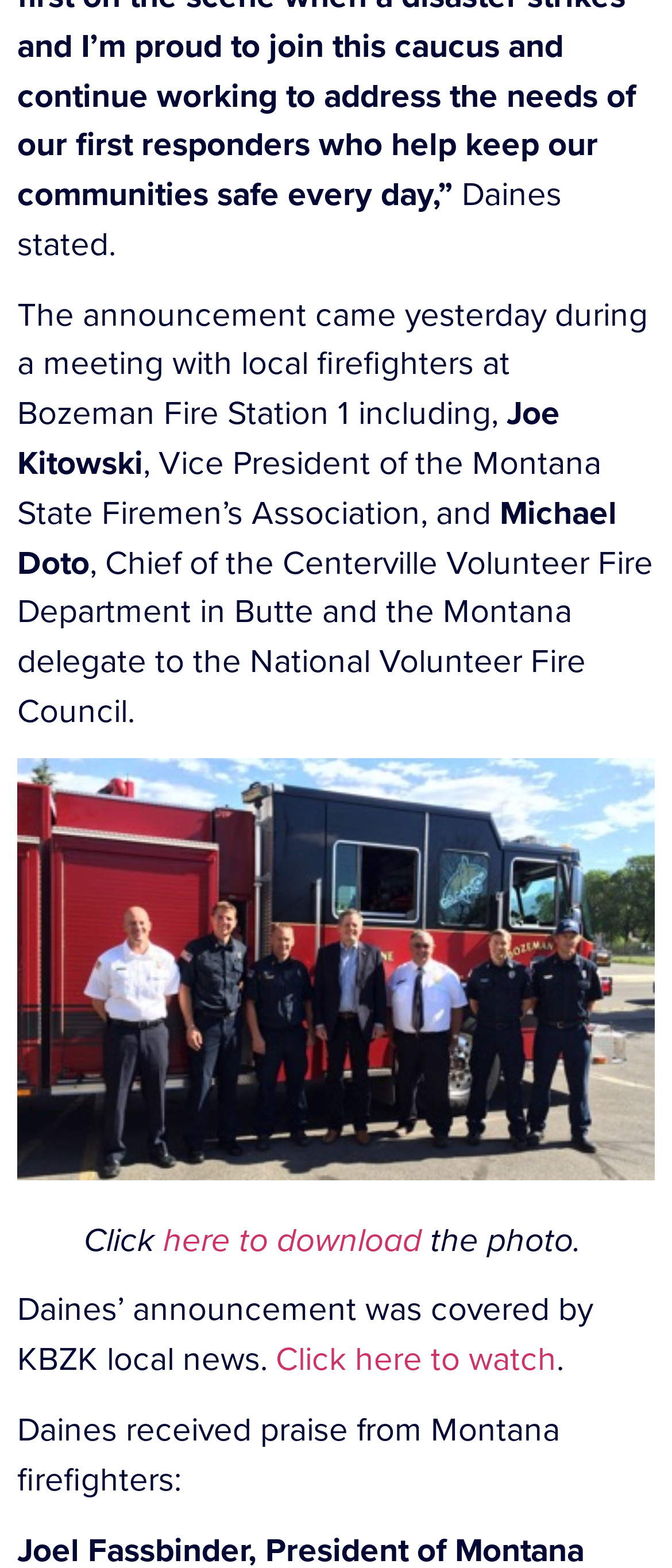Utilize the details in the image to thoroughly answer the following question: What is the location of the meeting?

The text states that the announcement came during a meeting with local firefighters at Bozeman Fire Station 1.